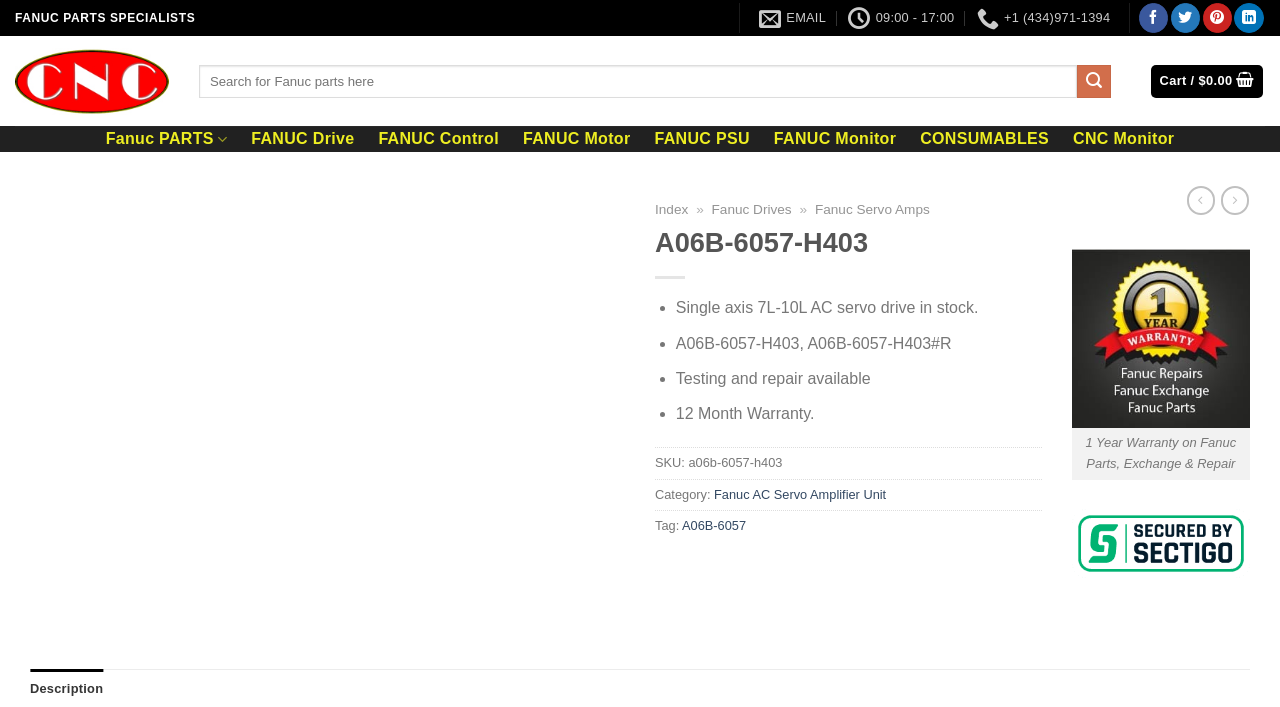Using floating point numbers between 0 and 1, provide the bounding box coordinates in the format (top-left x, top-left y, bottom-right x, bottom-right y). Locate the UI element described here: Cart / $0.00

[0.899, 0.092, 0.987, 0.138]